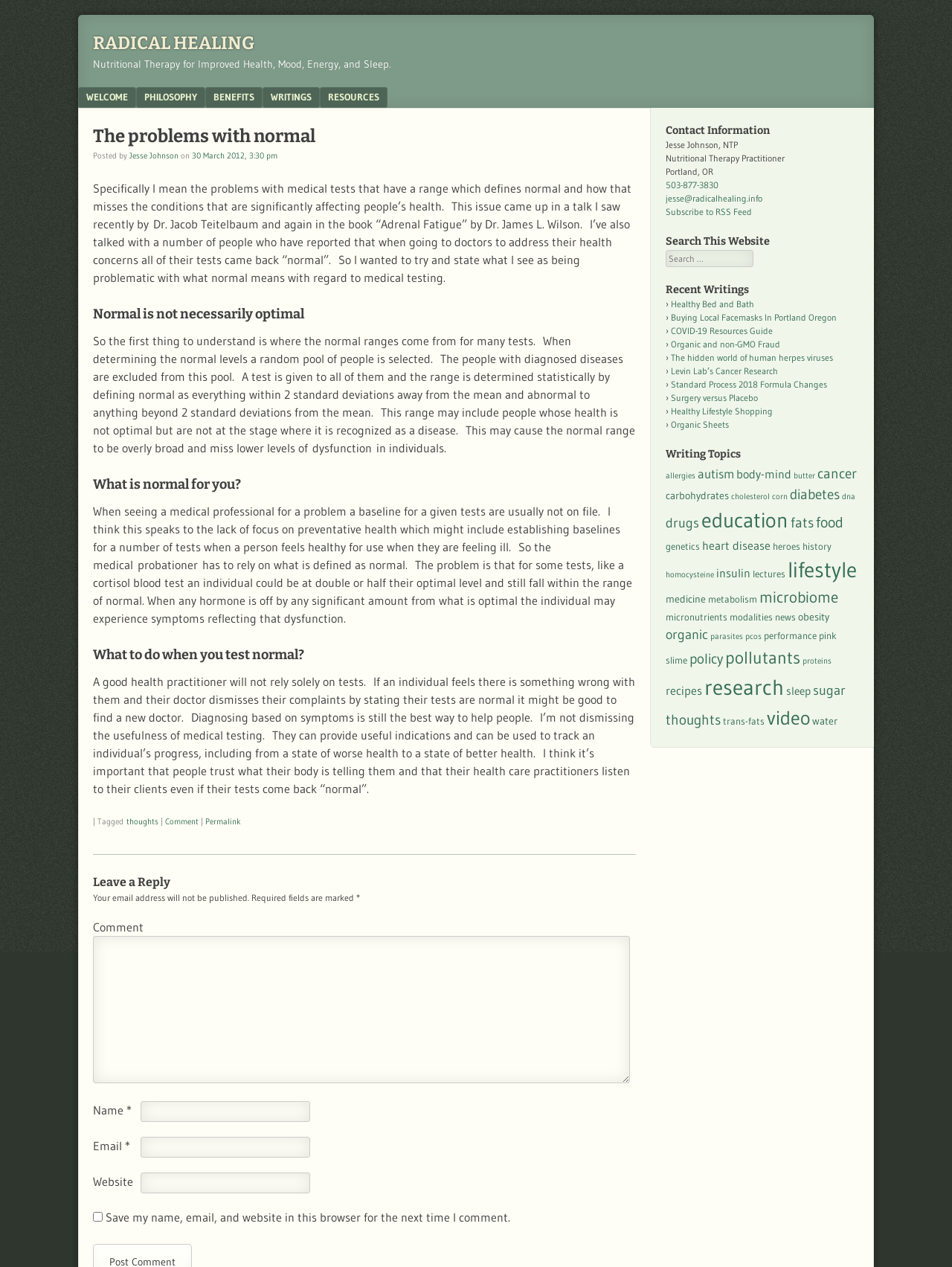Identify the bounding box for the UI element described as: "parent_node: Name * name="author"". The coordinates should be four float numbers between 0 and 1, i.e., [left, top, right, bottom].

[0.148, 0.869, 0.326, 0.886]